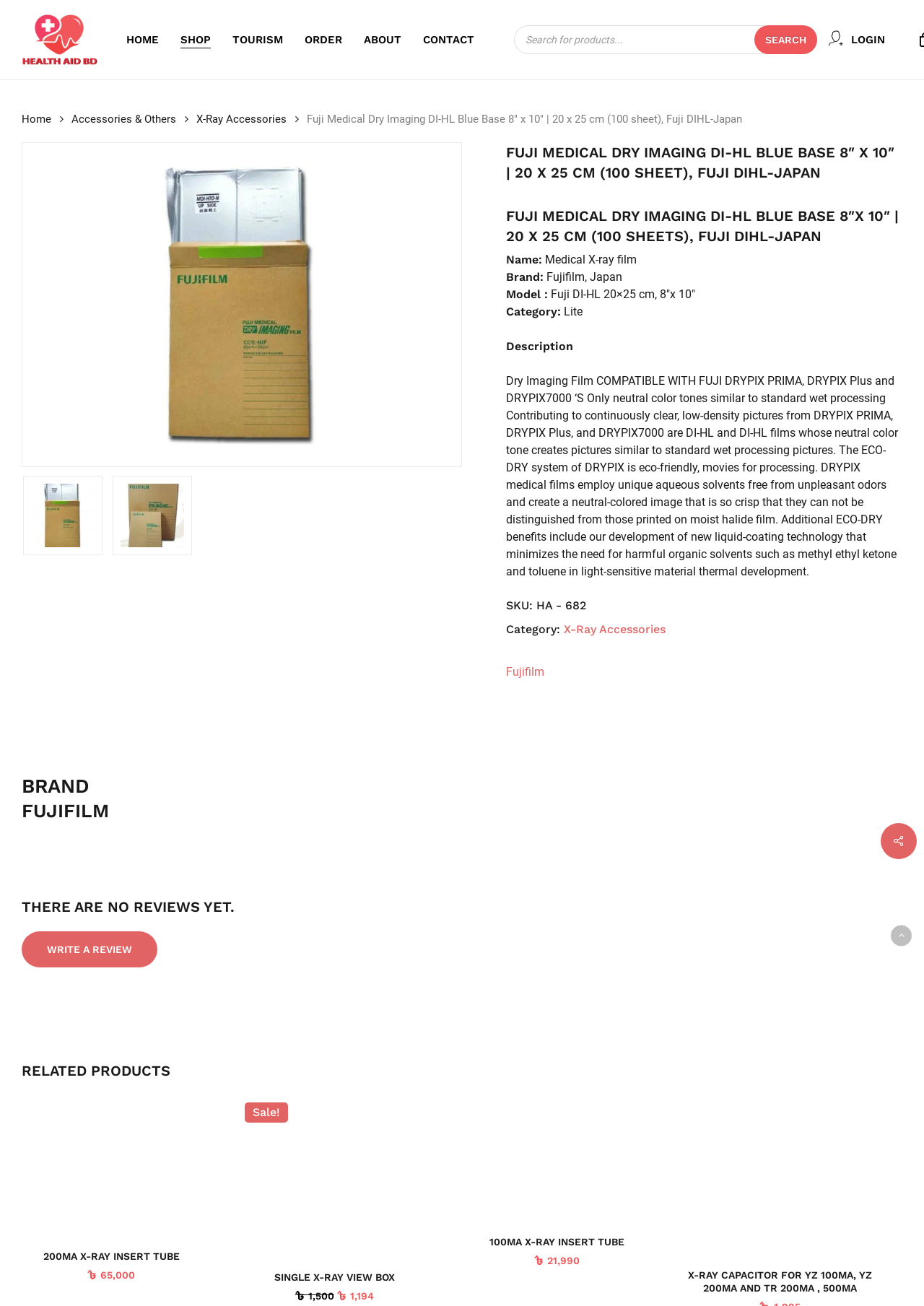Find the bounding box coordinates of the element I should click to carry out the following instruction: "Add to cart".

[0.122, 0.947, 0.224, 0.971]